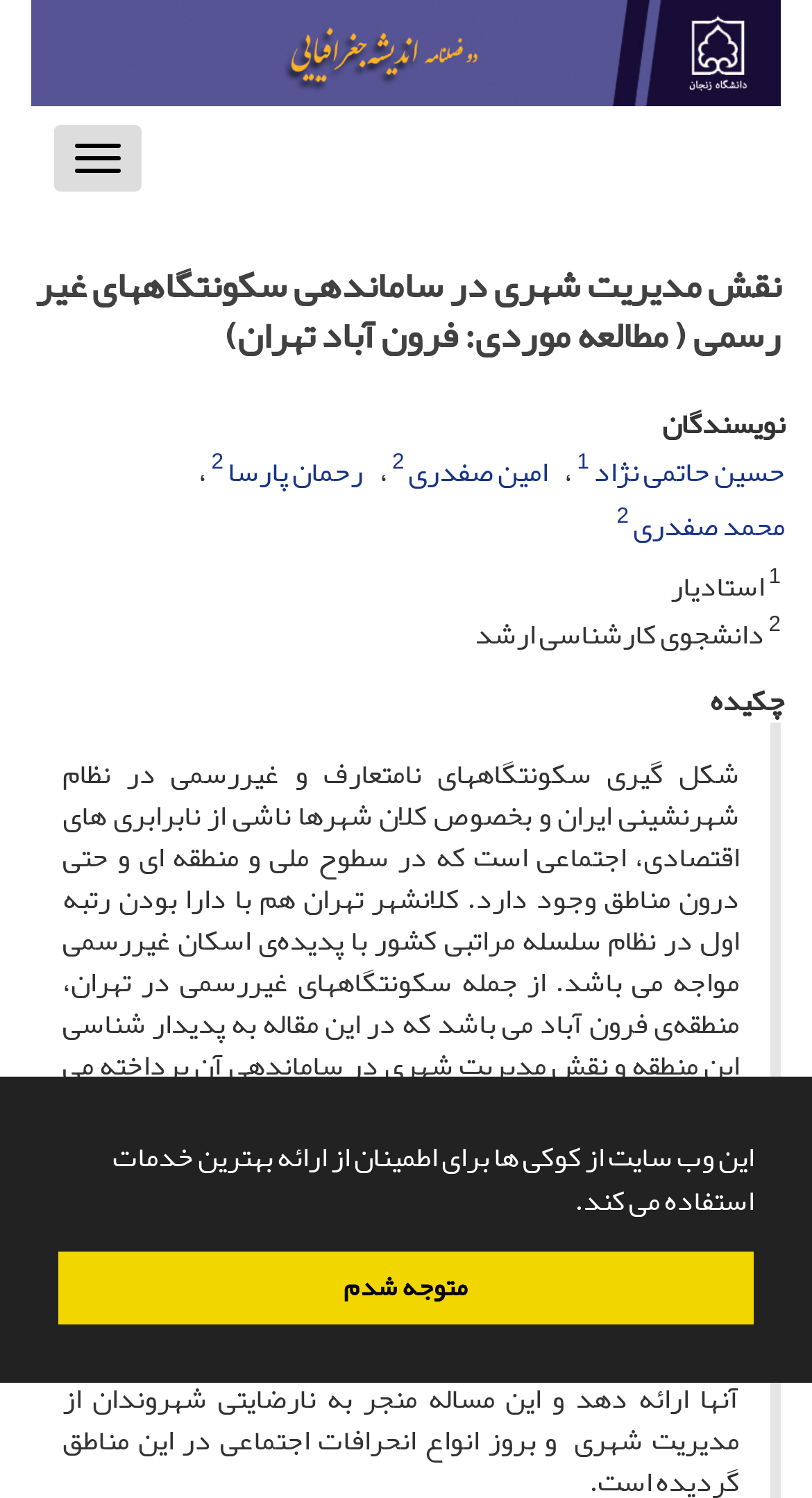Please analyze the image and provide a thorough answer to the question:
What is the section title above the authors' names?

The text 'نویسندگان' is located above the list of authors' names, indicating that it is the section title for this part of the webpage.